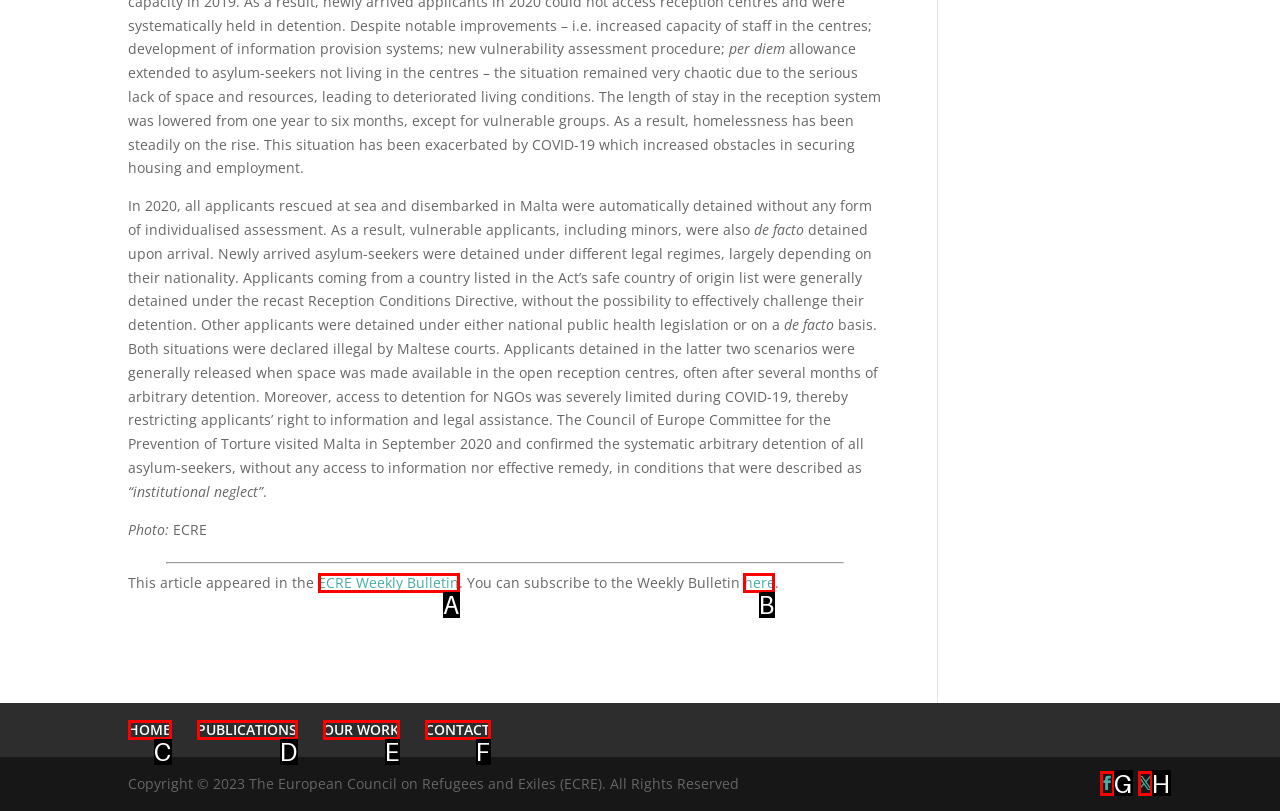From the available options, which lettered element should I click to complete this task: subscribe here?

B